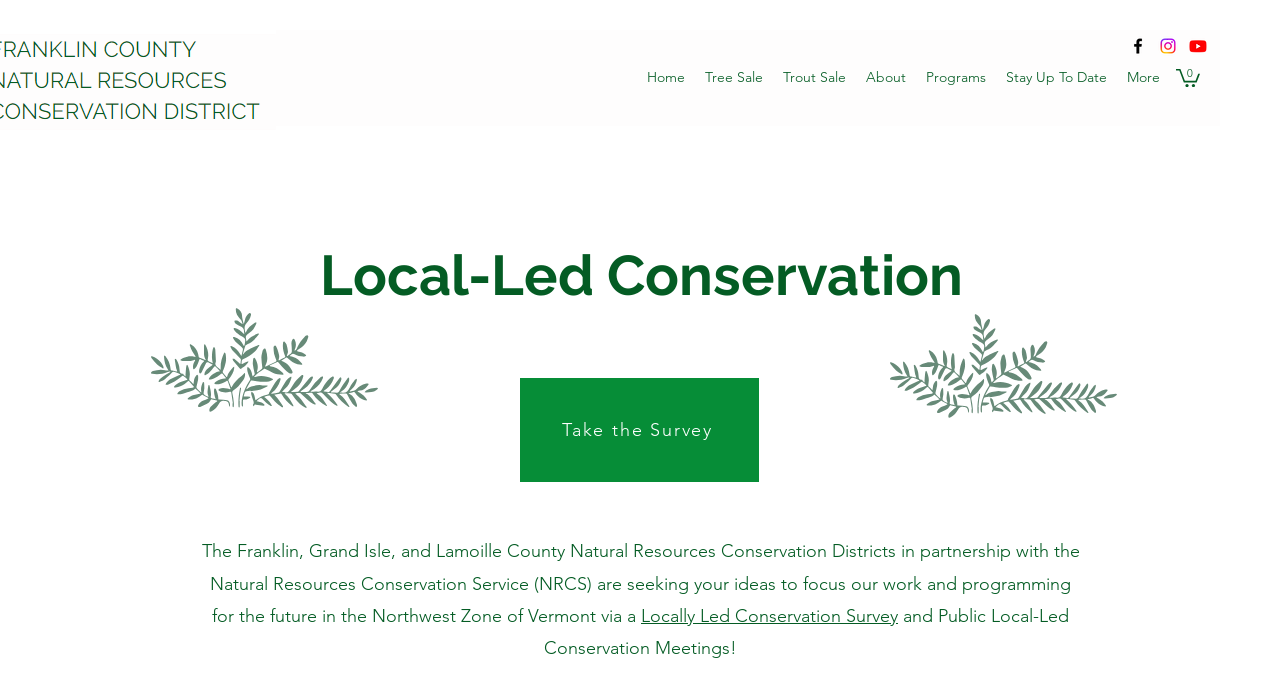What is the theme of the webpage?
Can you offer a detailed and complete answer to this question?

I analyzed the content of the webpage, which includes terms like 'Local-Led Conservation', 'Natural Resources Conservation Districts', and 'Conservation Survey', indicating that the theme of the webpage is conservation.